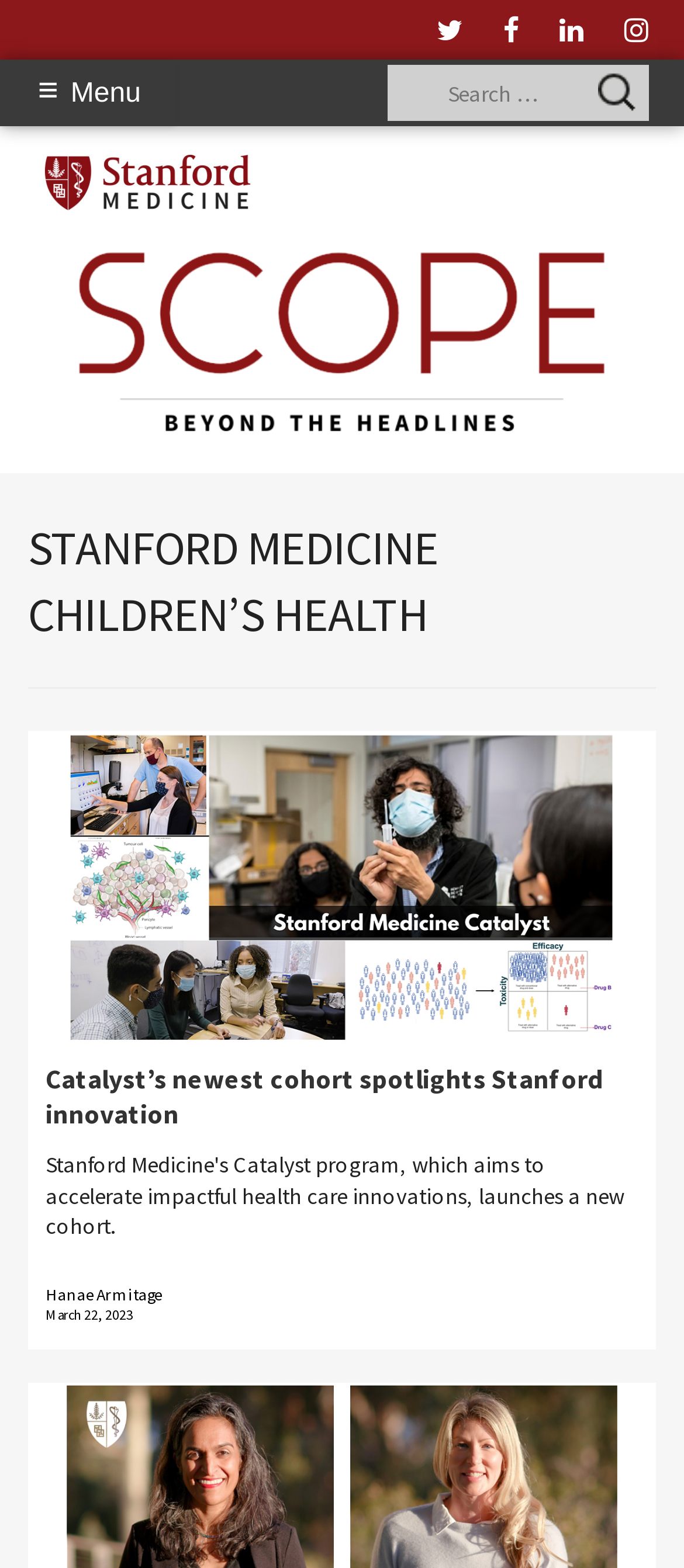Construct a thorough caption encompassing all aspects of the webpage.

The webpage is an archive page from Stanford Medicine Children's Health, specifically page 2 of 4. At the top, there is a social links menu with links to Twitter, Facebook, LinkedIn, and Instagram. Below the social links menu, there are two logos: Stanford Medicine and Scope logo. 

To the right of the Stanford Medicine logo, there is a primary menu with a button labeled "≡Menu" that controls the primary menu. When expanded, the primary menu contains a search box with a label "Search for:".

Below the primary menu, there is a header section with a category title "CATEGORY: STANFORD MEDICINE CHILDREN’S HEALTH". 

The main content of the page is an article section, which contains a heading "Catalyst’s newest cohort spotlights Stanford innovation" and a link to the article with the same title. 

At the bottom of the article section, there is a footer section with information about the author, Hanae Armitage, and the publication date, March 22, 2023.